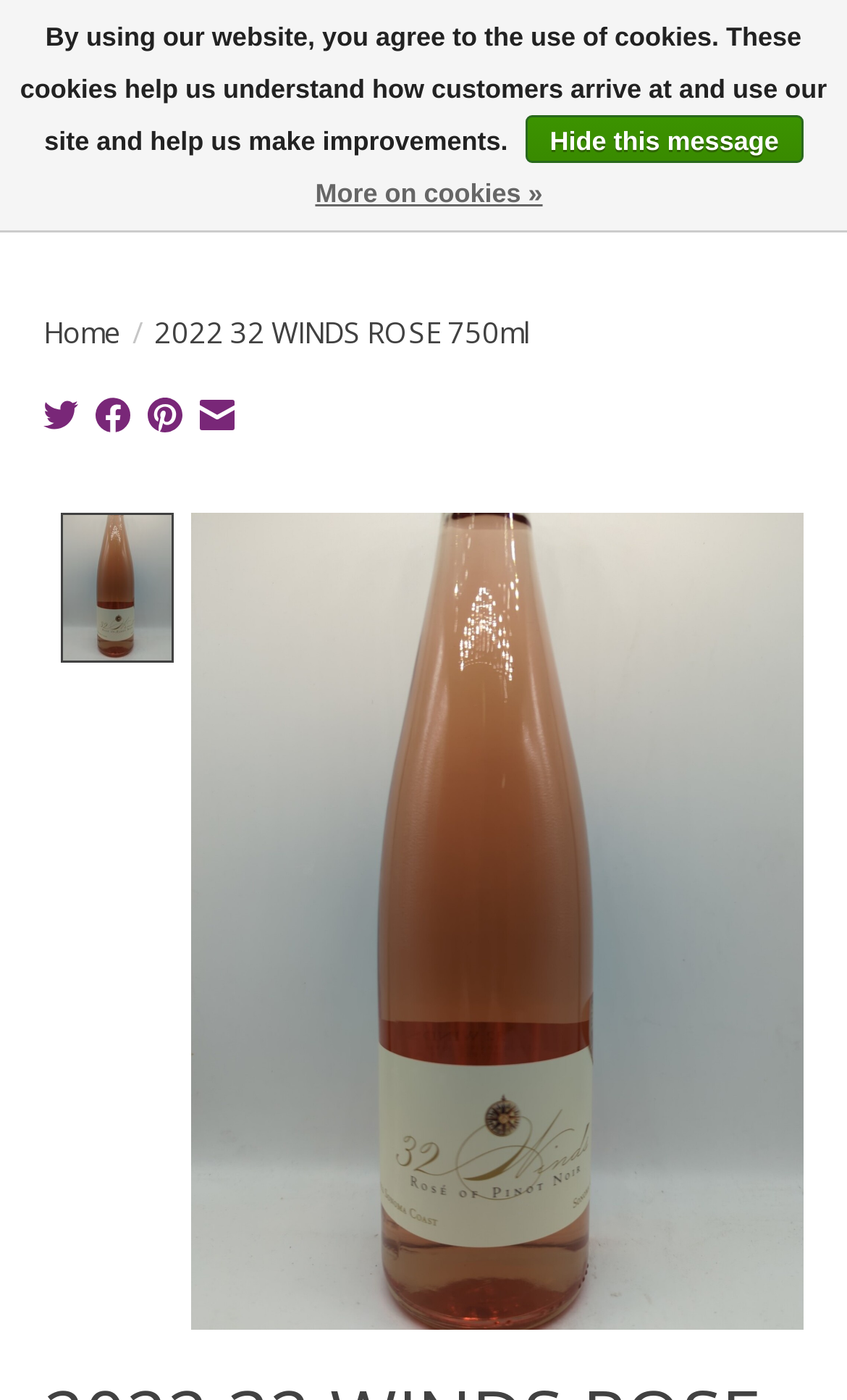Refer to the image and provide a thorough answer to this question:
How many social media sharing options are available?

There are four social media sharing options available, including Share on Twitter, Share on Facebook, Share on Pinterest, and Share by Email, each with its corresponding icon and link.